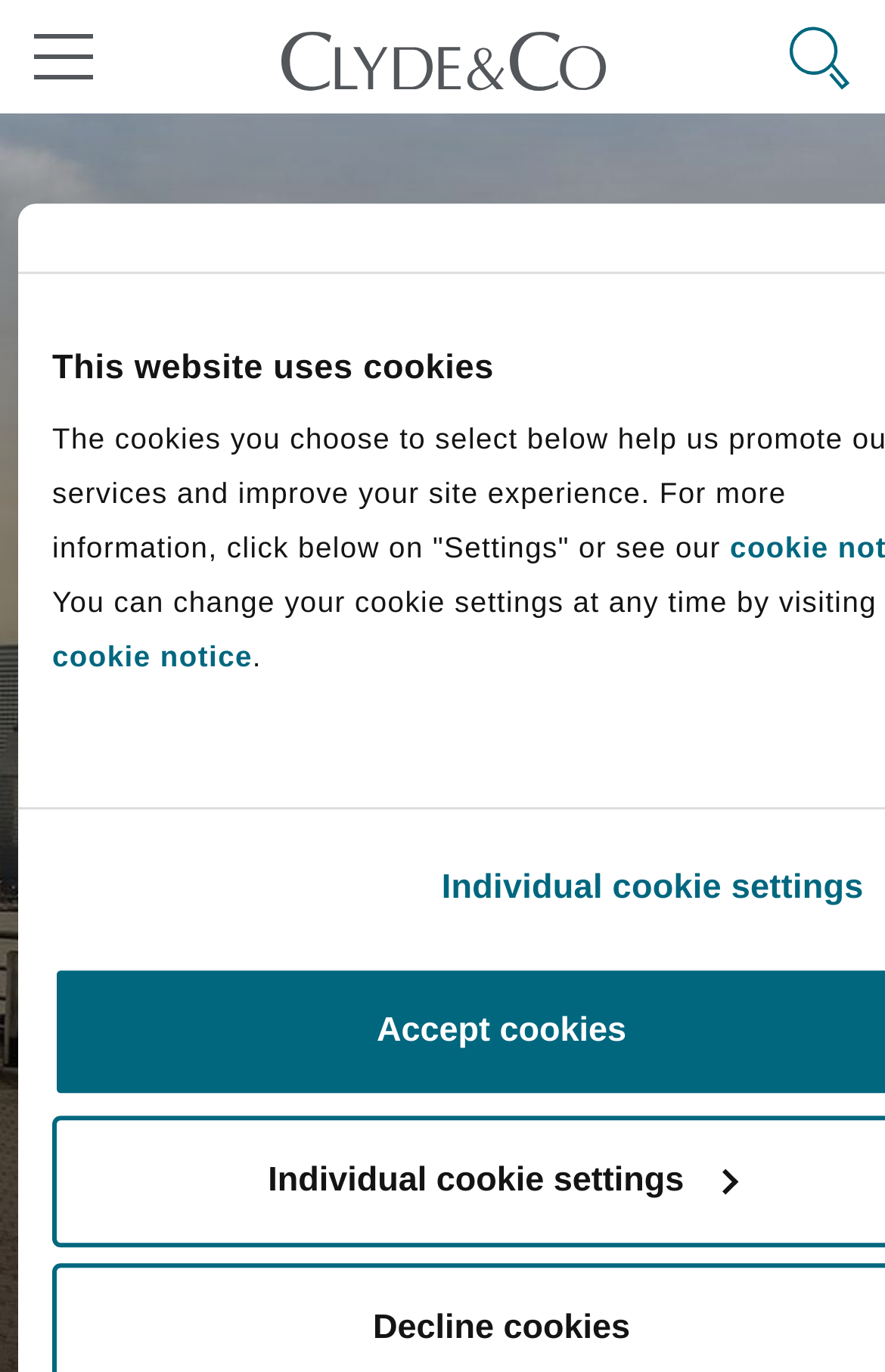Using the description: "Clyde & Co.", identify the bounding box of the corresponding UI element in the screenshot.

[0.317, 0.02, 0.683, 0.068]